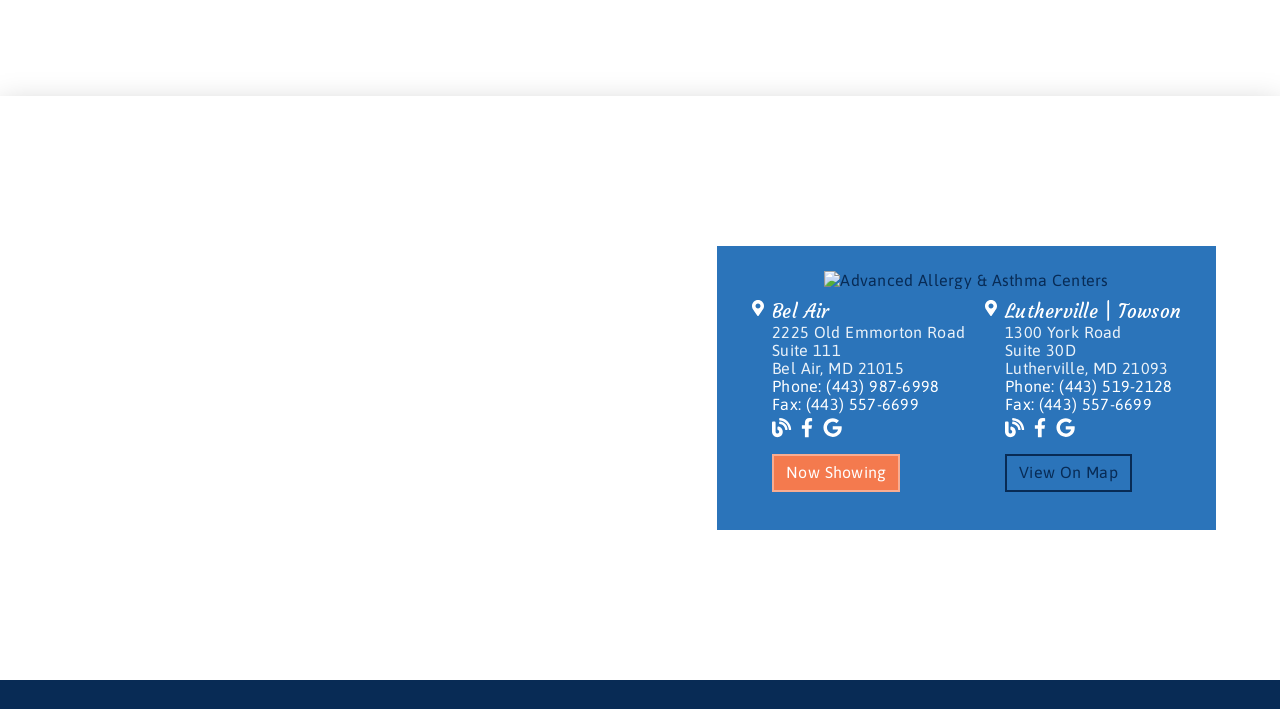What is the phone number for Bel Air location?
Answer the question with a detailed and thorough explanation.

The phone number for the Bel Air location is listed as (443) 987-6998, which can be found in the section for Bel Air.